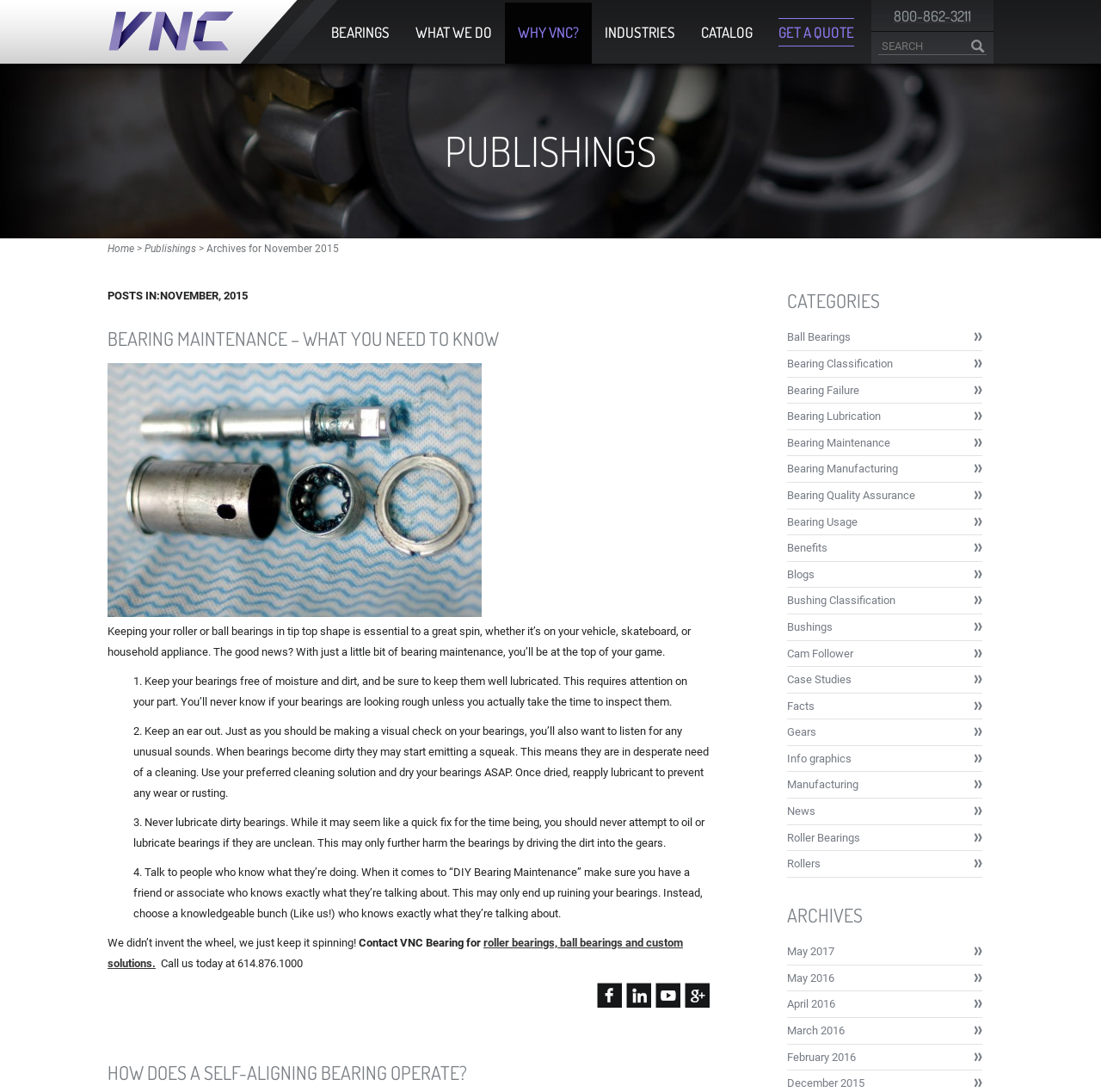Please indicate the bounding box coordinates of the element's region to be clicked to achieve the instruction: "Click on BEARINGS". Provide the coordinates as four float numbers between 0 and 1, i.e., [left, top, right, bottom].

[0.289, 0.002, 0.366, 0.057]